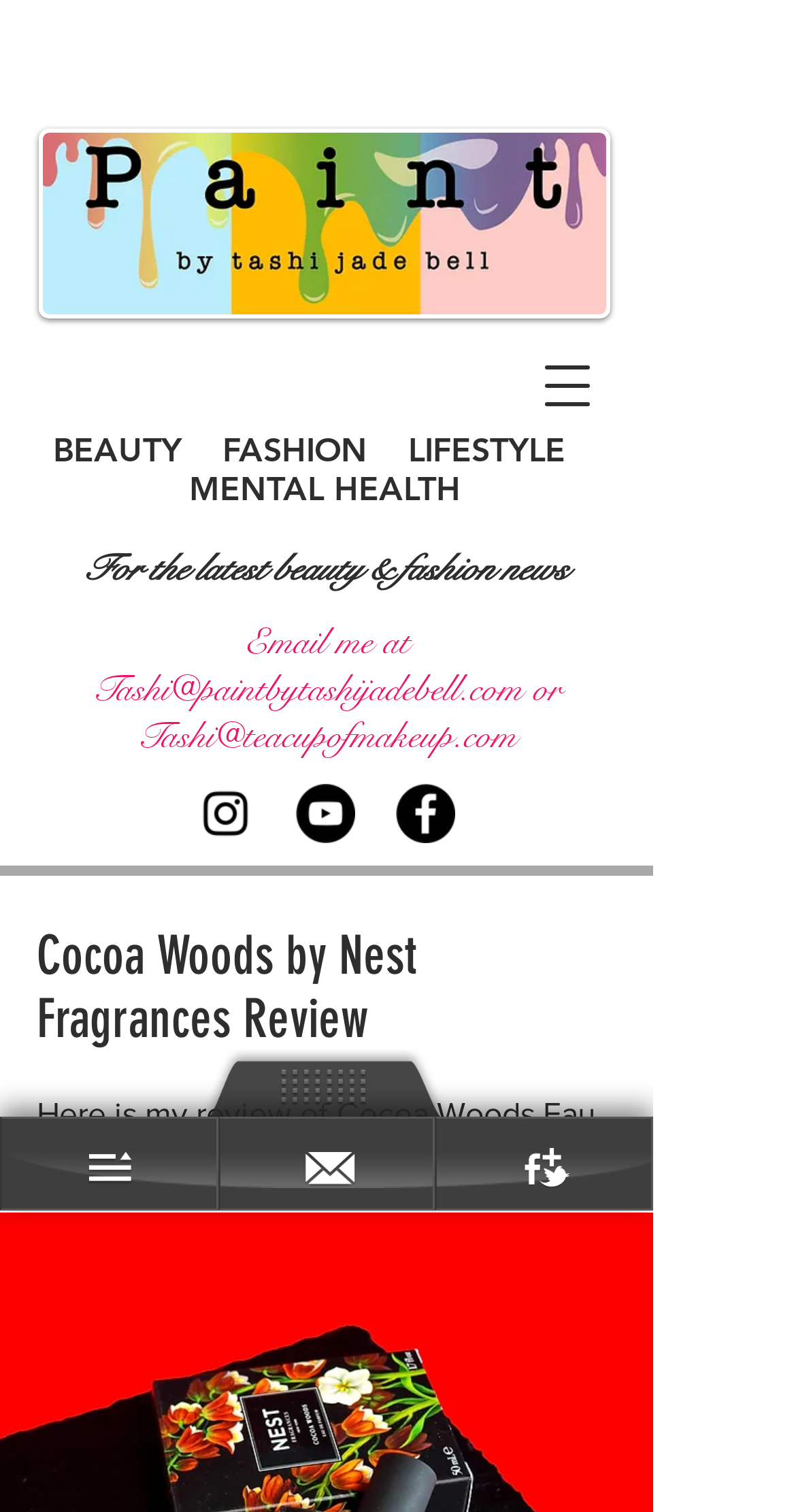Answer the following in one word or a short phrase: 
What is the name of the perfume being reviewed?

Cocoa Woods